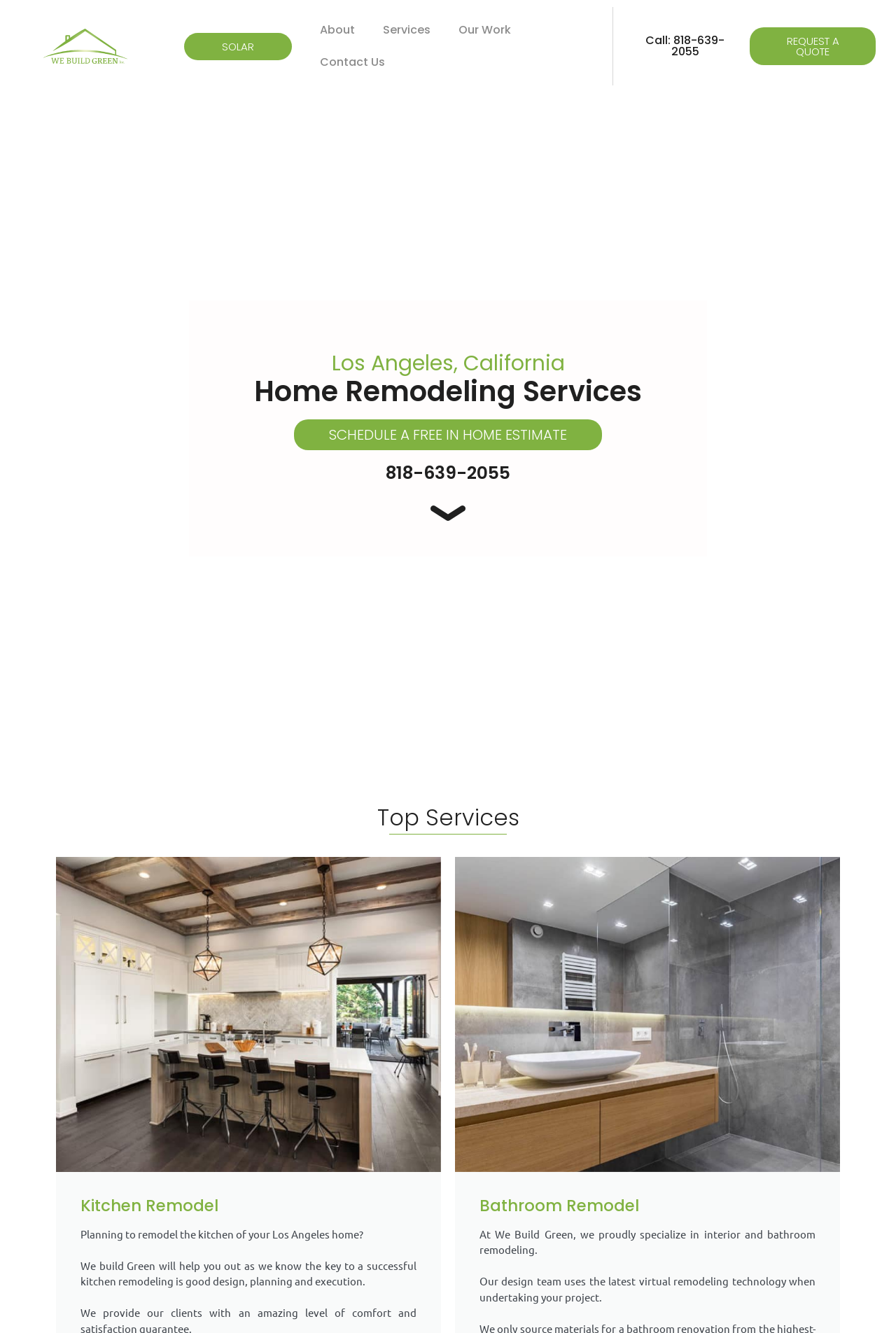What is the location of the company?
Provide an in-depth answer to the question, covering all aspects.

I found the location of the company by looking at the headings on the webpage. There is a heading 'Los Angeles, California' which suggests that this is the location of the company.